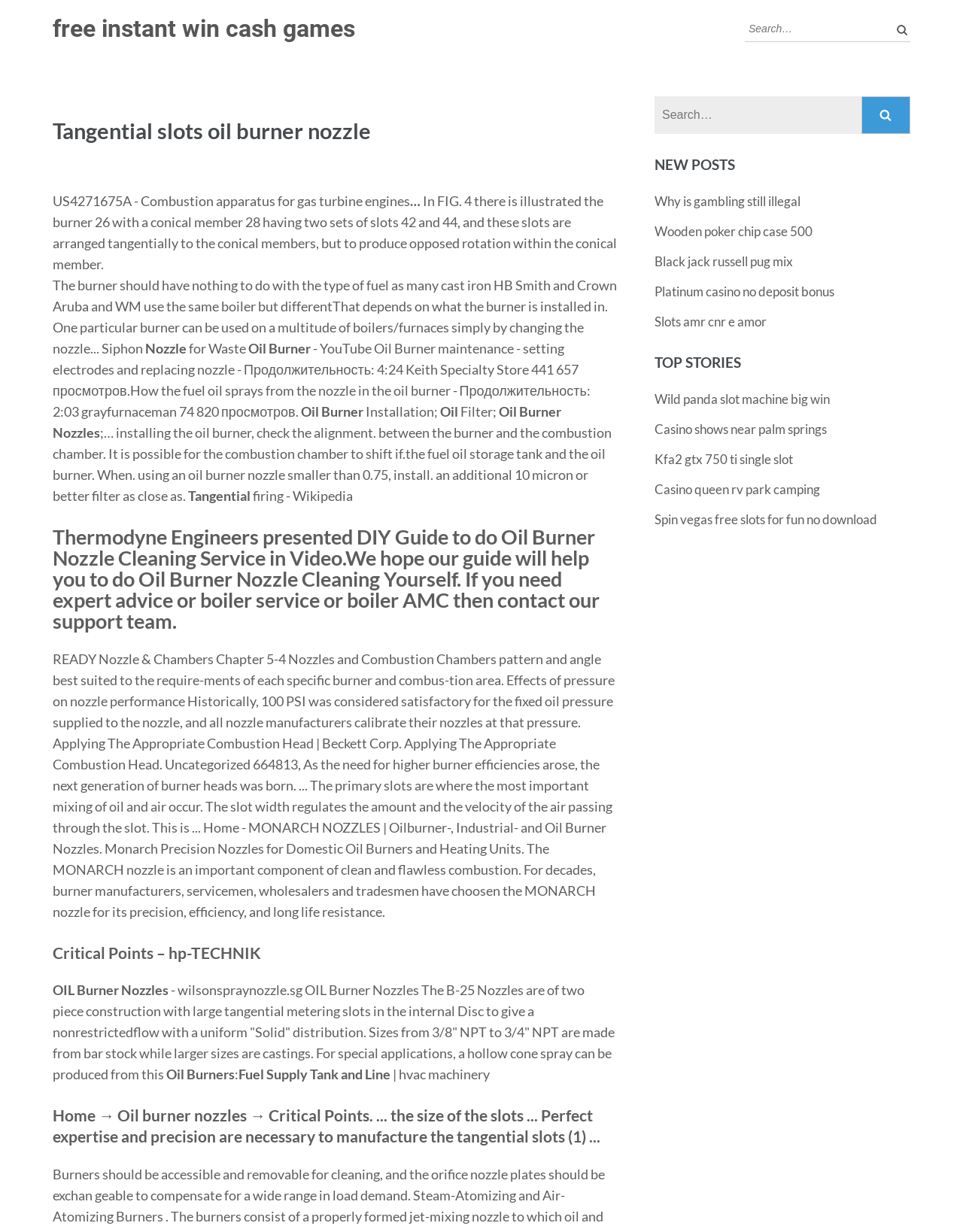Pinpoint the bounding box coordinates of the element to be clicked to execute the instruction: "Click on 'free instant win cash games'".

[0.055, 0.012, 0.369, 0.035]